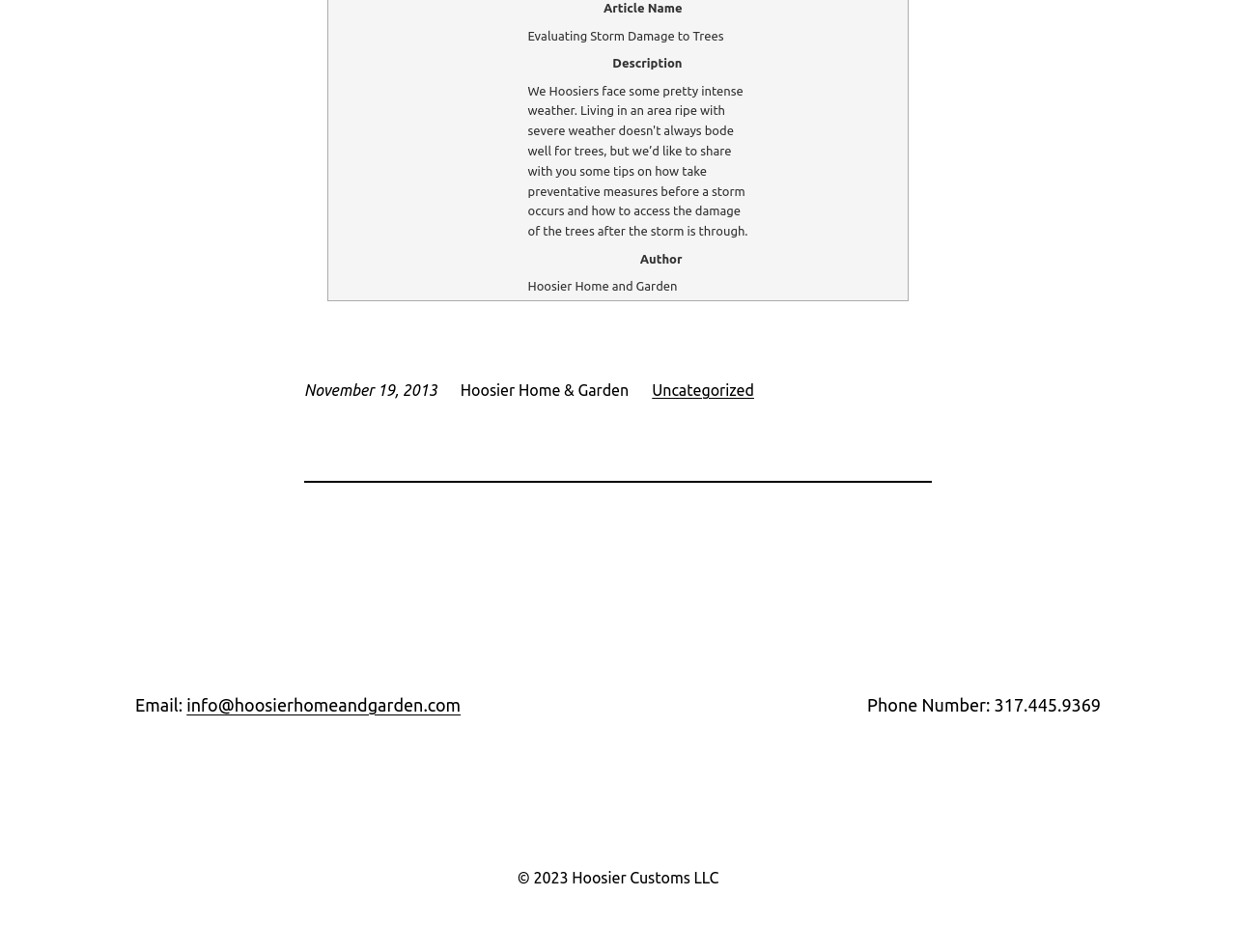Provide a brief response to the question using a single word or phrase: 
What is the contact email address?

info@hoosierhomeandgarden.com